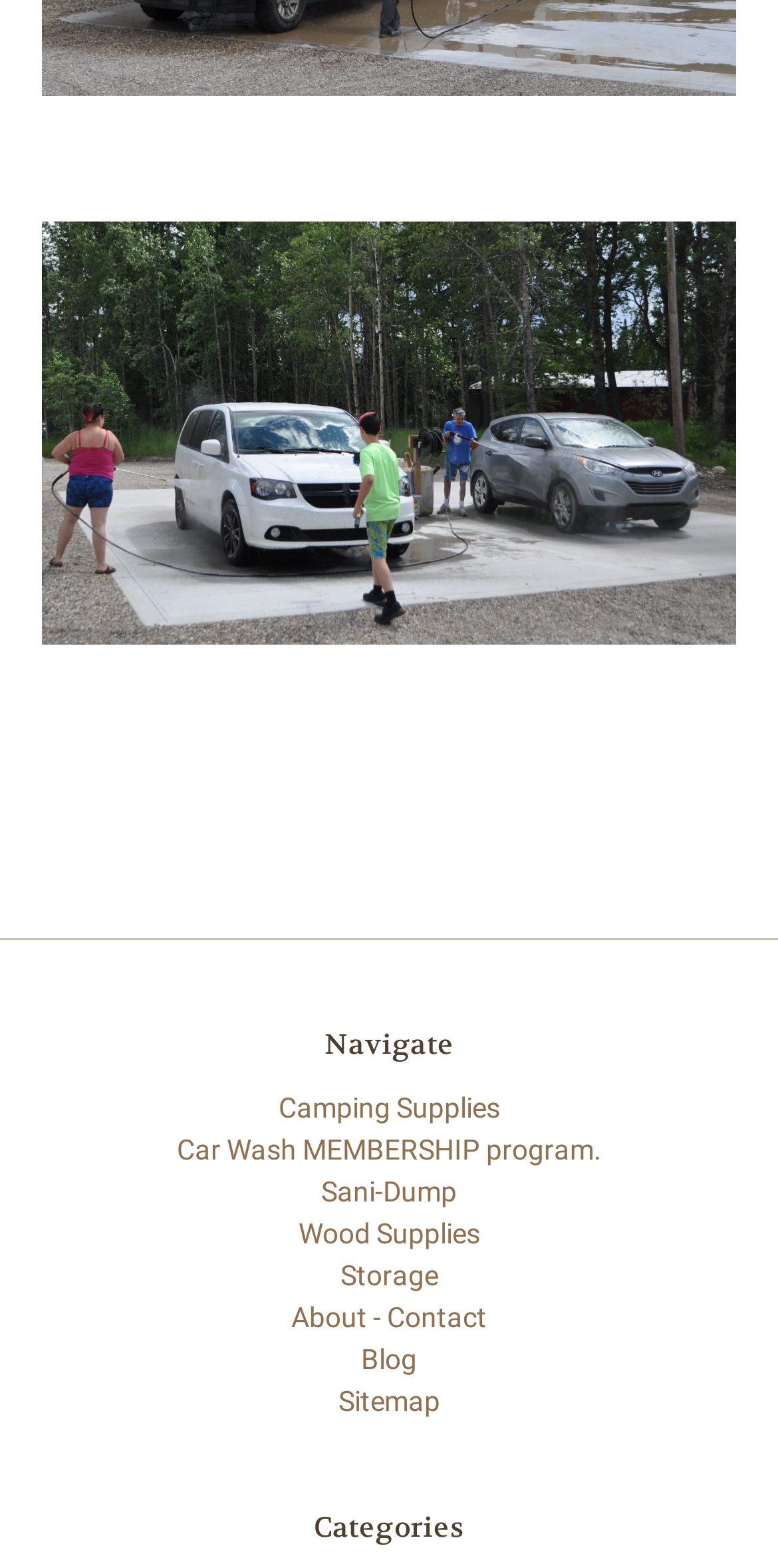What is the main category of the website?
Please respond to the question with a detailed and well-explained answer.

Based on the image at the top of the webpage, which is a car wash image, and the links provided in the article section, such as 'Car Wash MEMBERSHIP program', it can be inferred that the main category of the website is related to car wash.